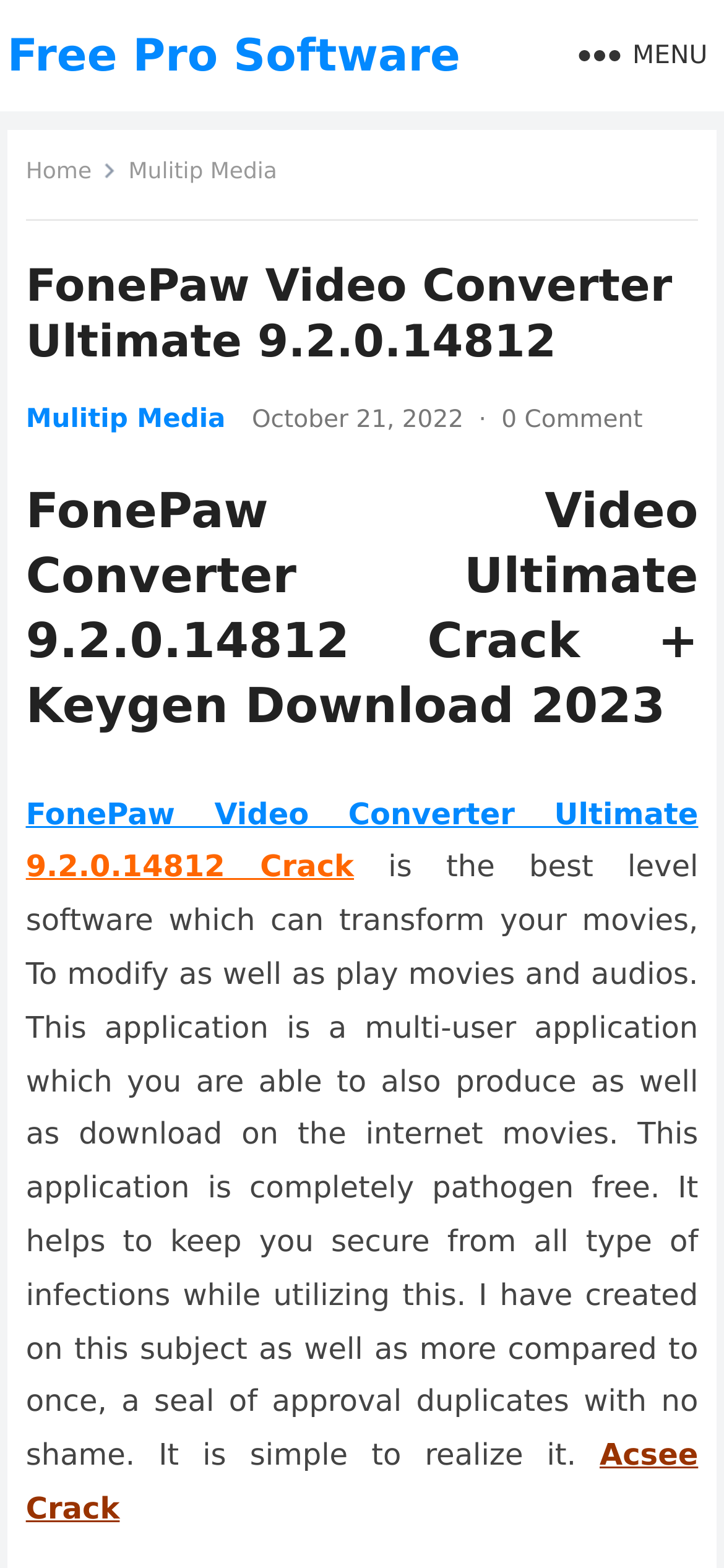Provide the bounding box coordinates, formatted as (top-left x, top-left y, bottom-right x, bottom-right y), with all values being floating point numbers between 0 and 1. Identify the bounding box of the UI element that matches the description: FonePaw Video Converter Ultimate

[0.036, 0.507, 0.964, 0.53]